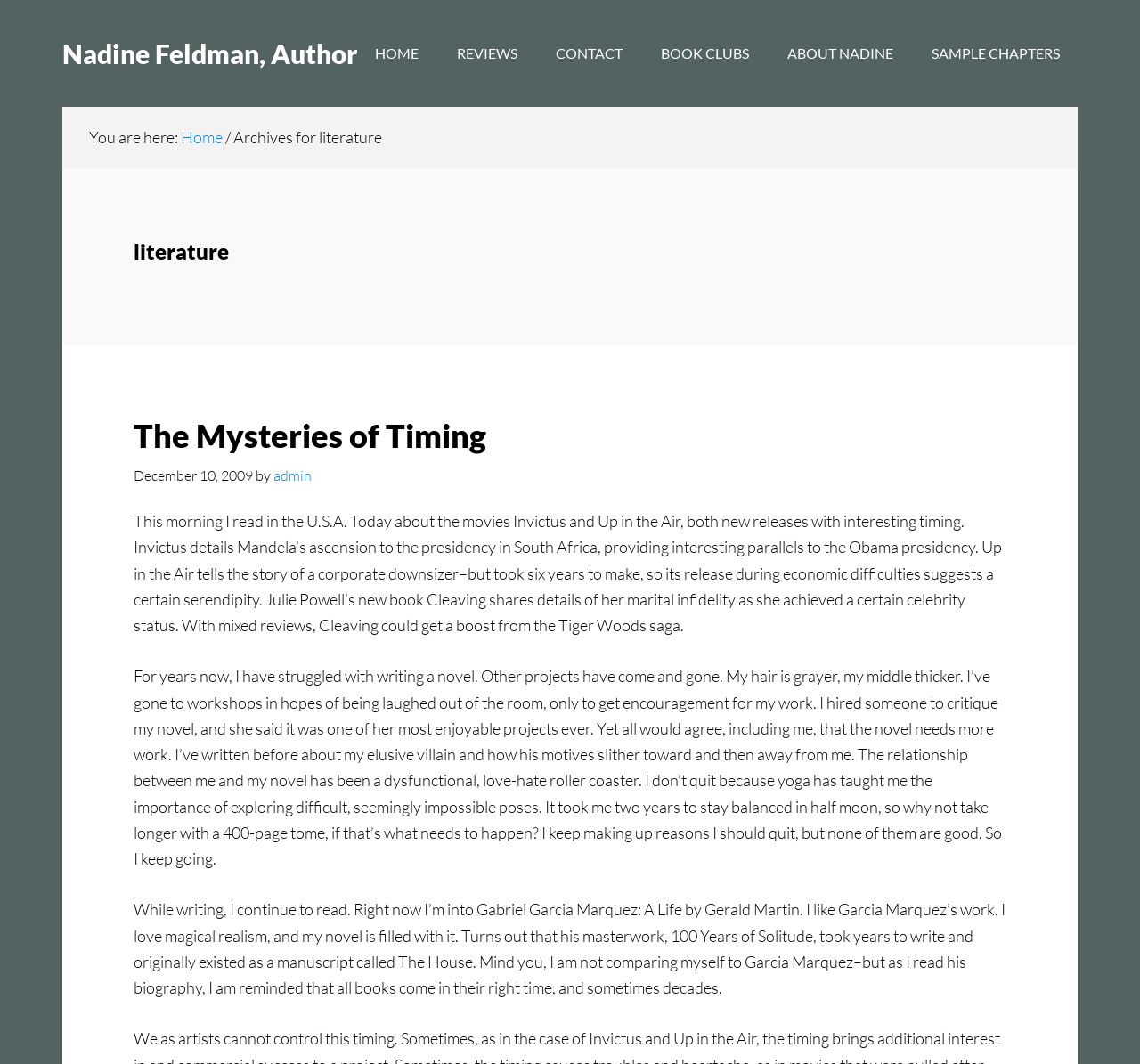Identify the bounding box coordinates of the region I need to click to complete this instruction: "go to home page".

[0.313, 0.0, 0.383, 0.1]